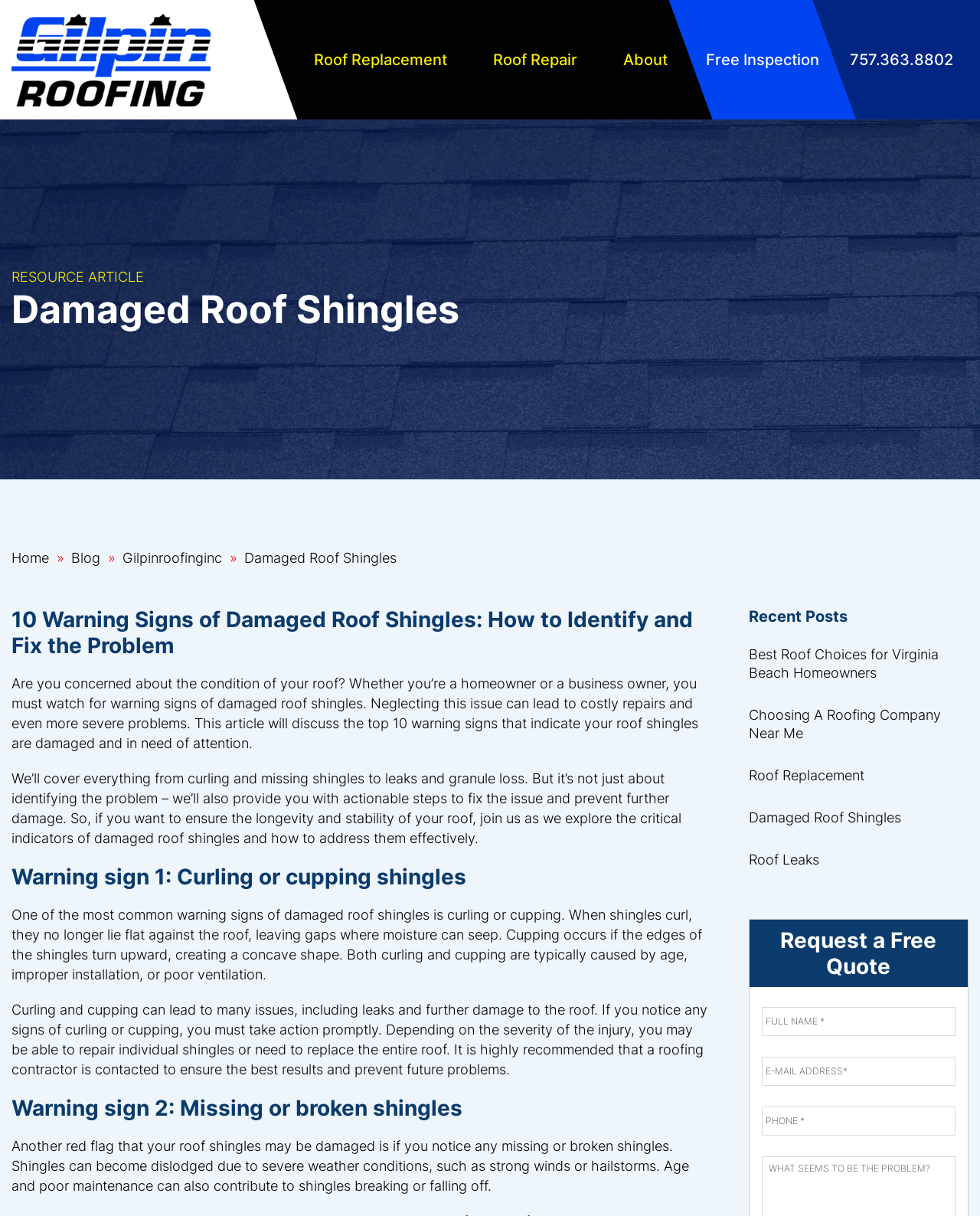What is the company's phone number?
Look at the image and answer the question using a single word or phrase.

757-363-8802